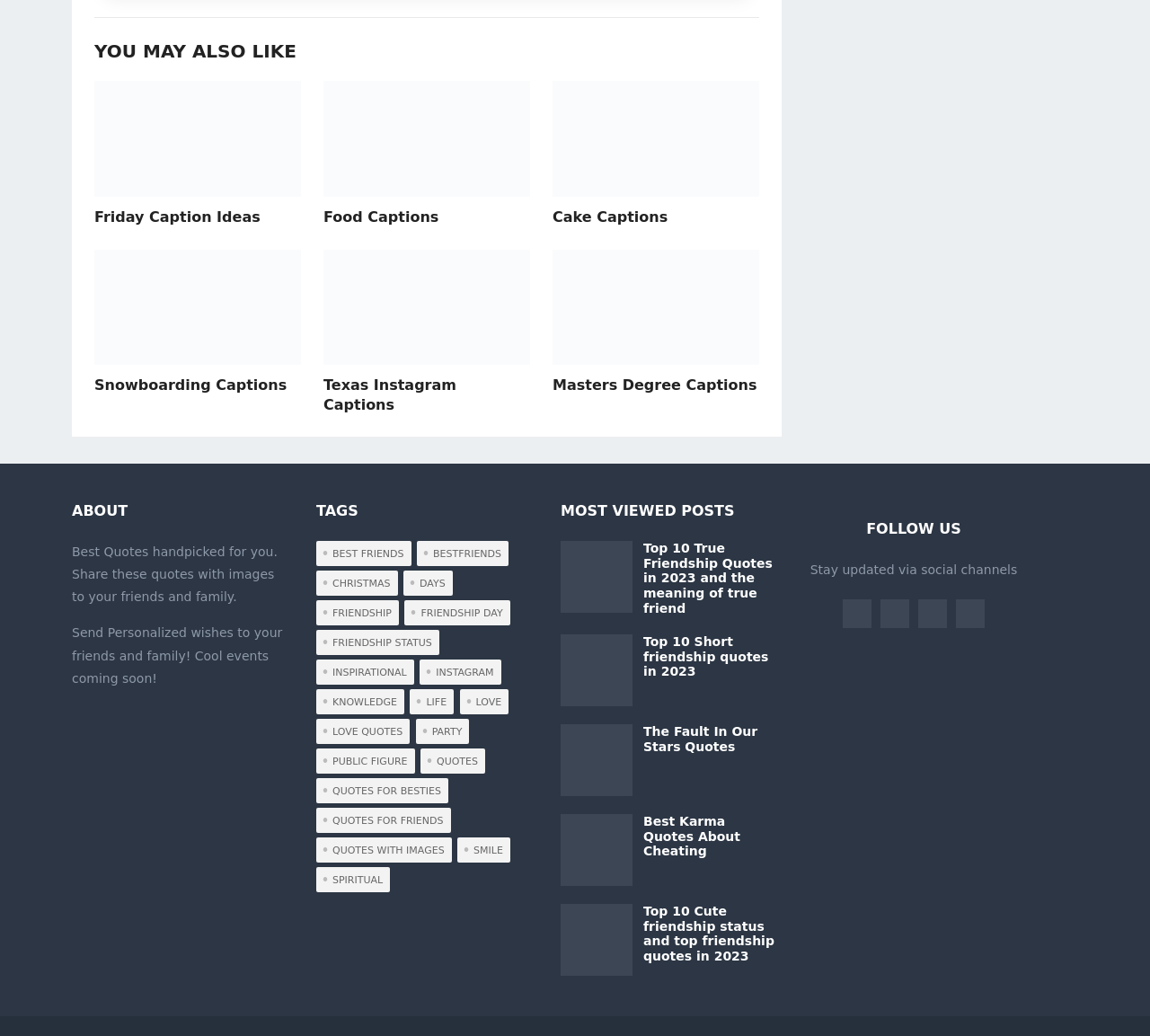Please locate the bounding box coordinates of the region I need to click to follow this instruction: "read 'Best Quotes handpicked for you' text".

[0.062, 0.525, 0.241, 0.583]